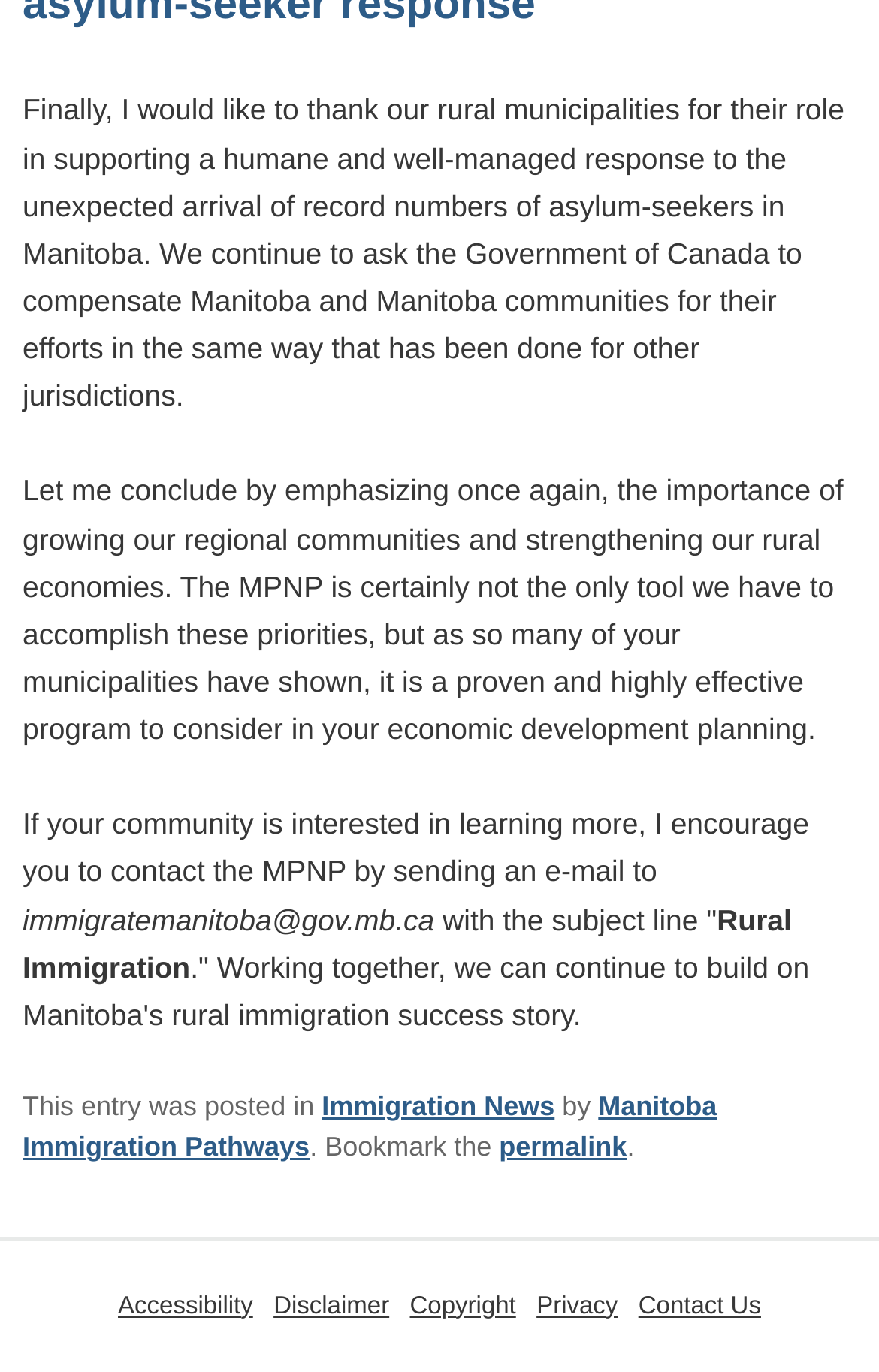Please provide a comprehensive response to the question below by analyzing the image: 
What is the category of this blog post?

I found the category by reading the text in the footer that says 'This entry was posted in' followed by the category 'Immigration News'.